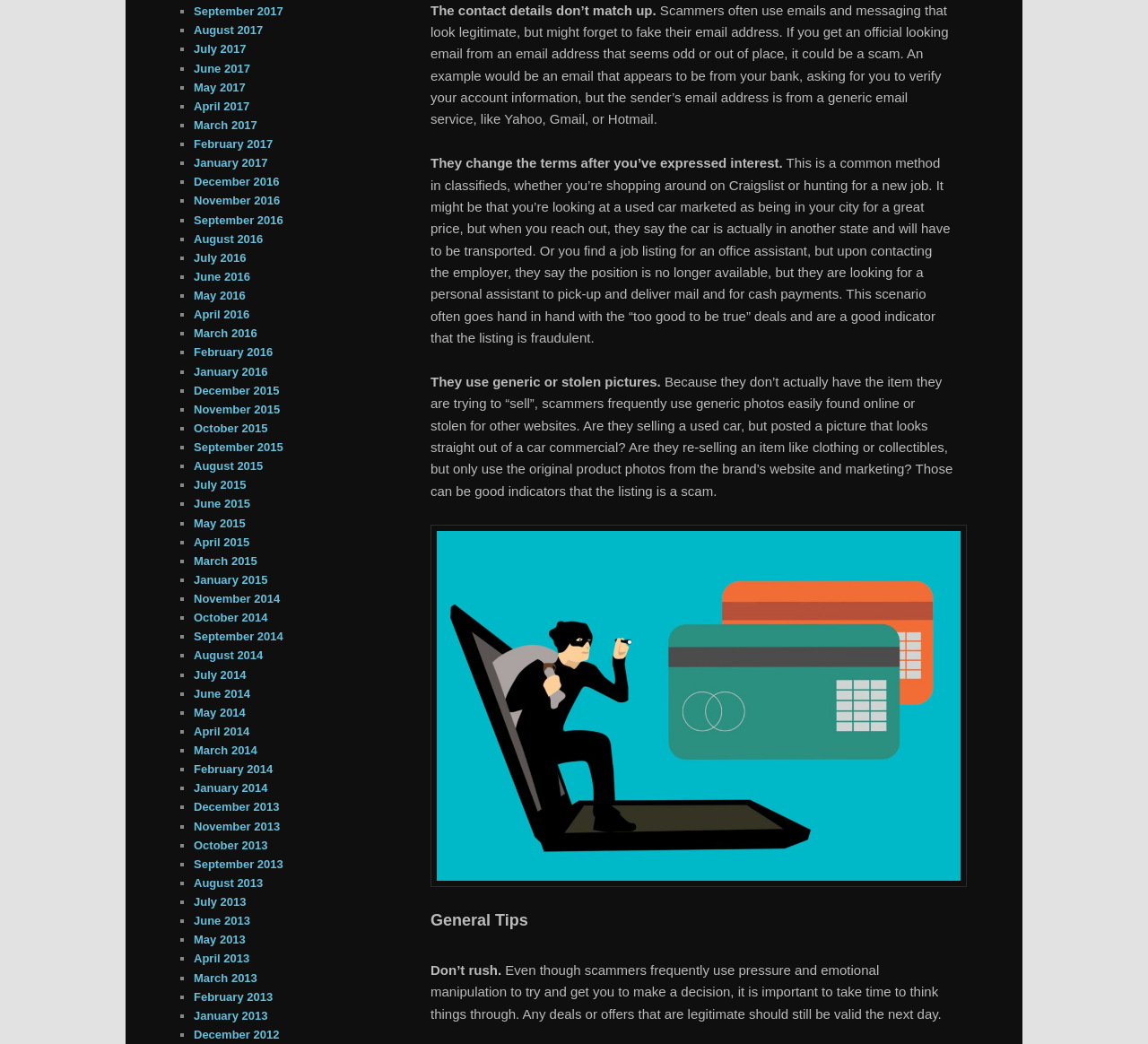Please identify the bounding box coordinates of where to click in order to follow the instruction: "Dismiss cookie message".

None